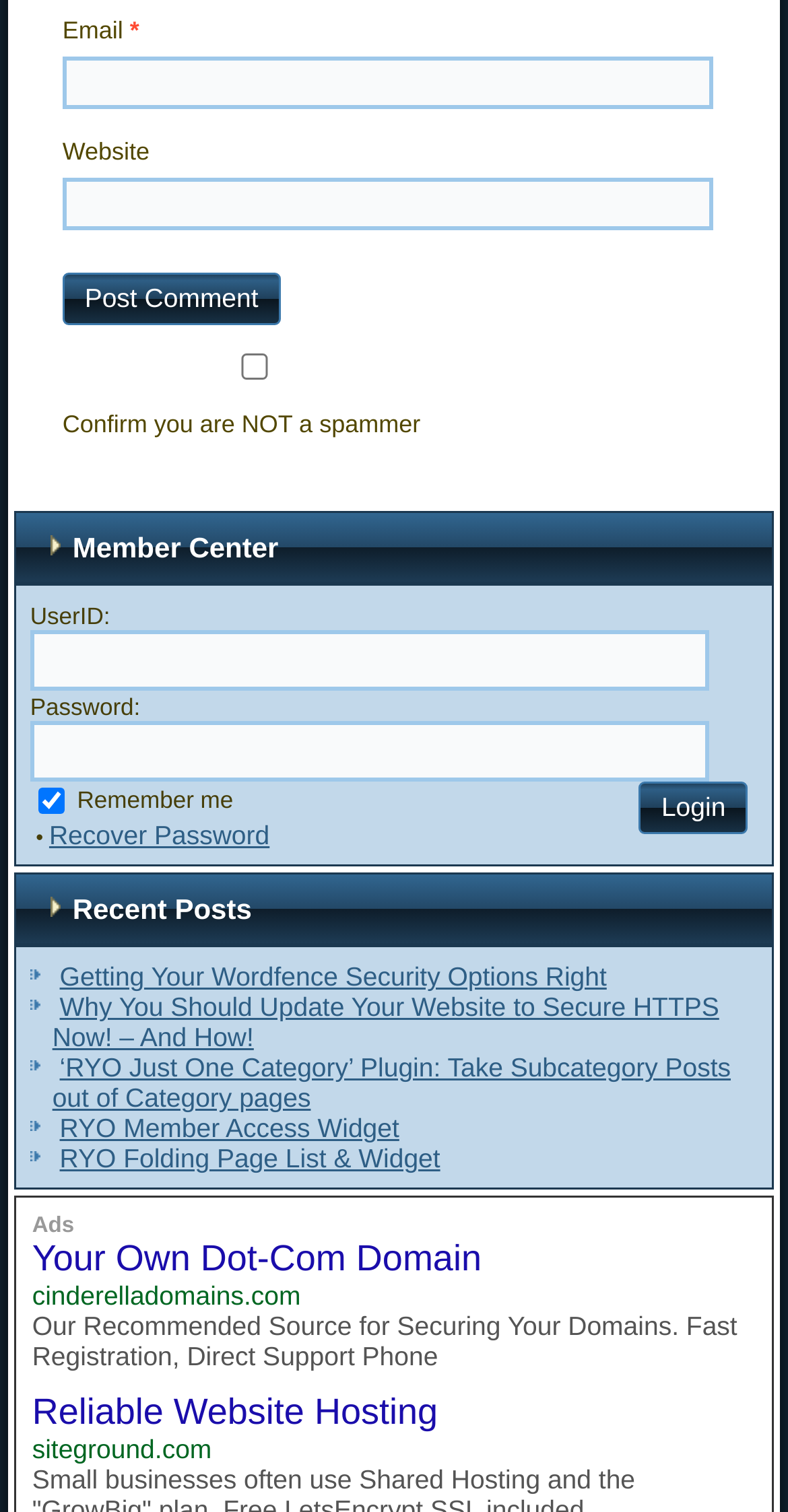Please identify the bounding box coordinates of the clickable area that will allow you to execute the instruction: "Recover forgotten password".

[0.062, 0.542, 0.342, 0.562]